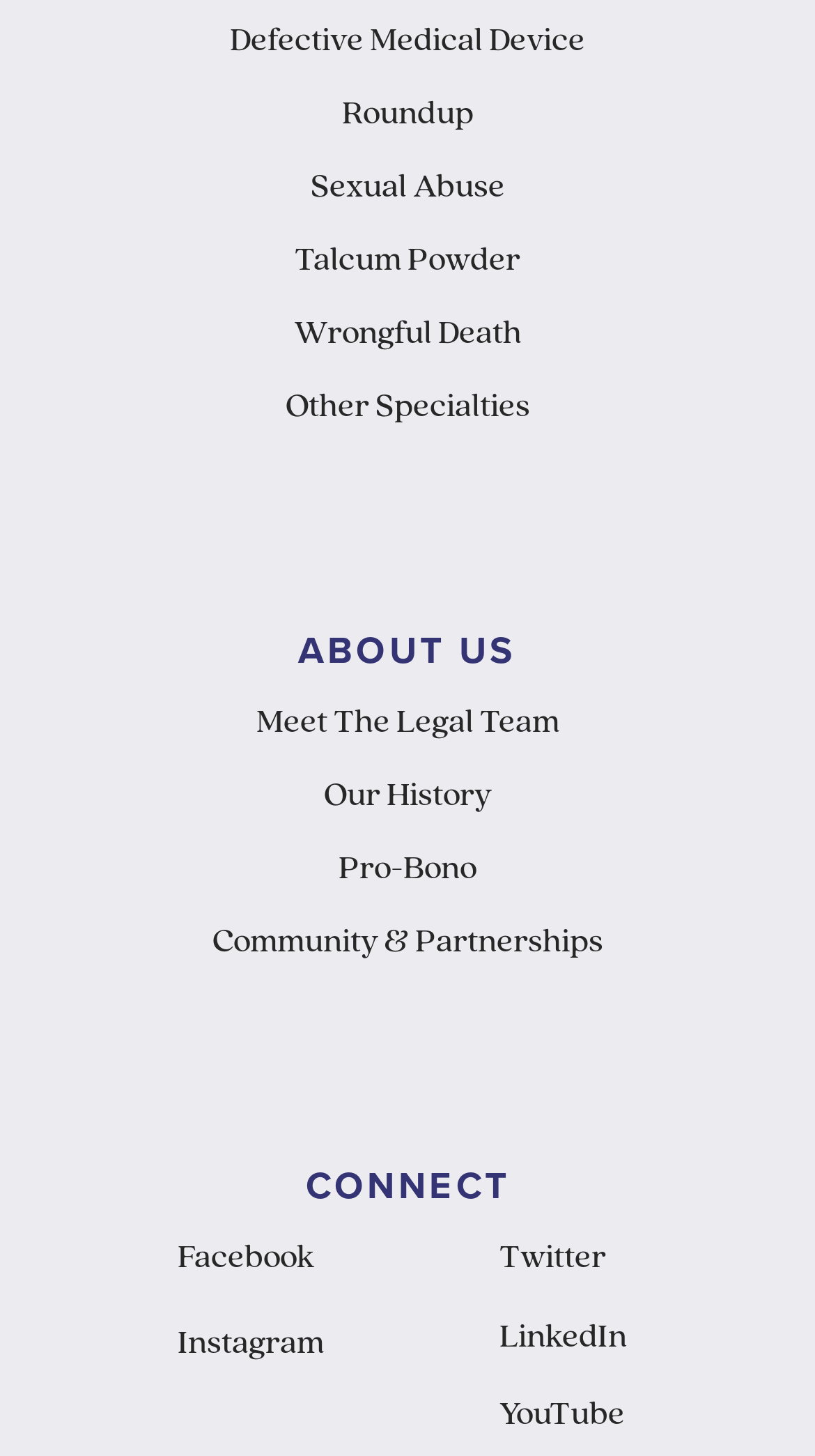What is the first listed medical device?
Answer the question with a detailed explanation, including all necessary information.

The first listed medical device can be found by looking at the links at the top of the webpage. The first link is 'Defective Medical Device'.